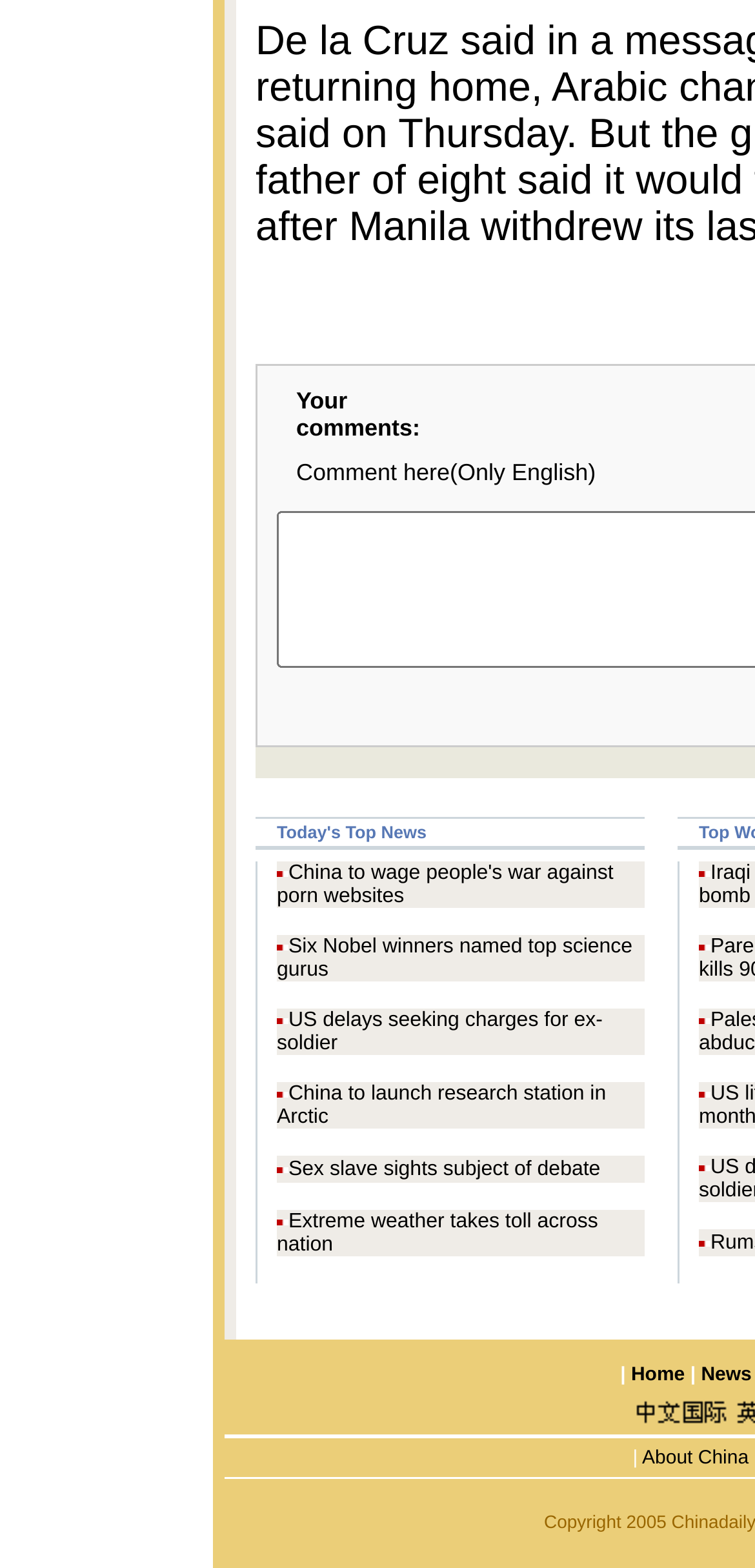Use the information in the screenshot to answer the question comprehensively: What is the last news article about?

The last news article title is 'Sex slave sights subject of debate', so the last news article is about the debate surrounding sex slave sights.